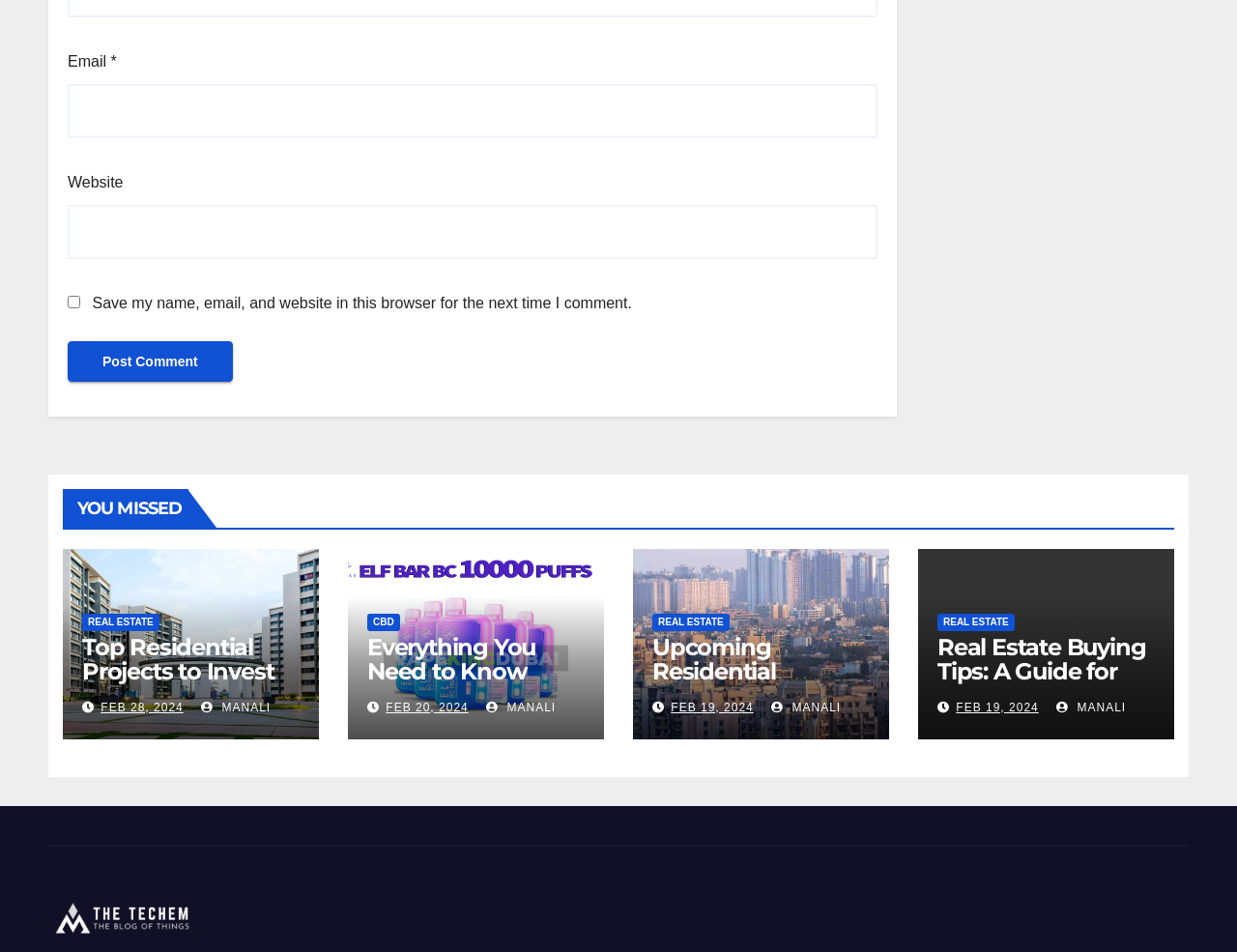What is the purpose of the checkbox?
Using the image, give a concise answer in the form of a single word or short phrase.

Save comment info